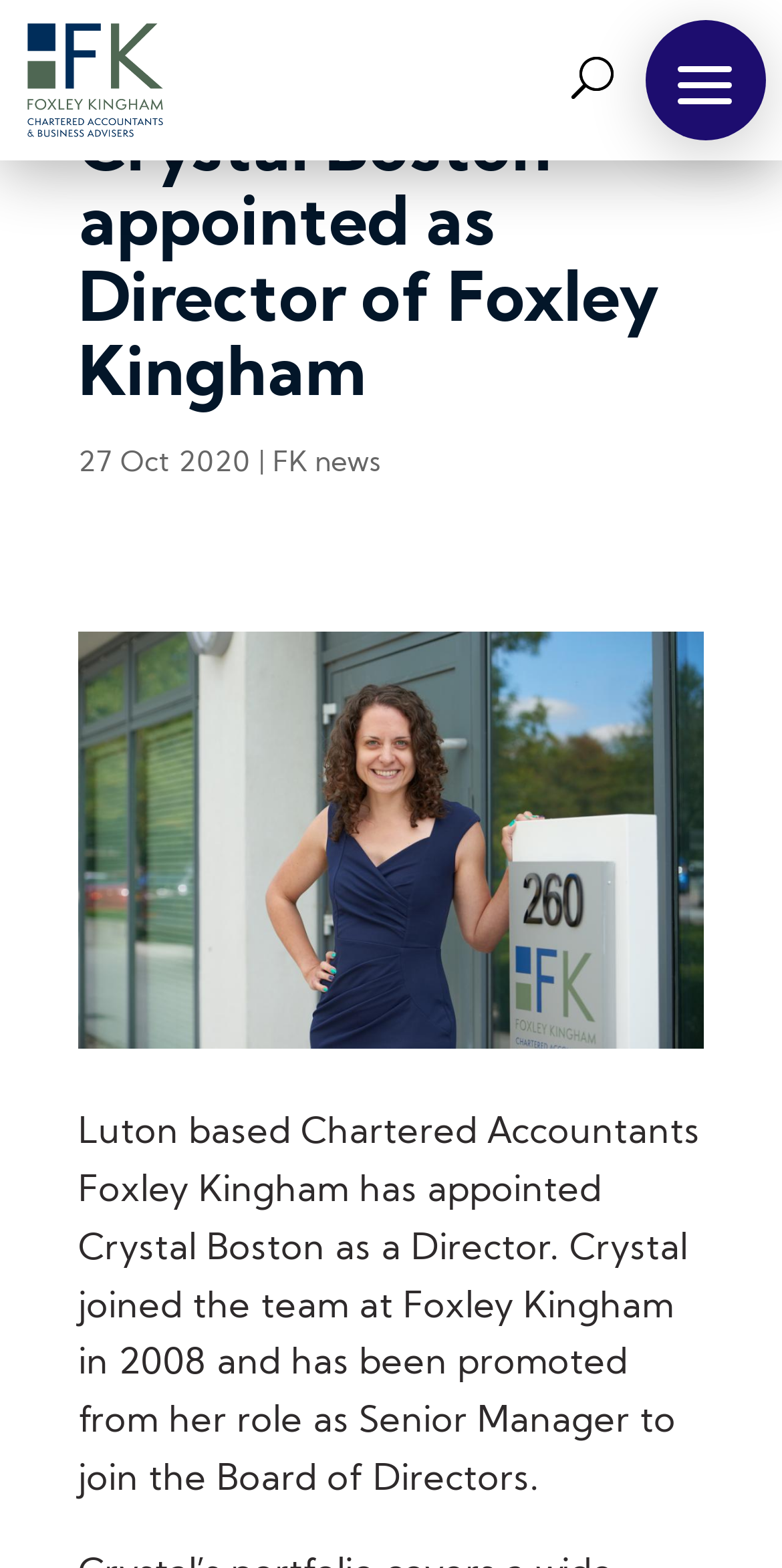Determine the bounding box coordinates for the HTML element described here: "Leave a Comment".

None